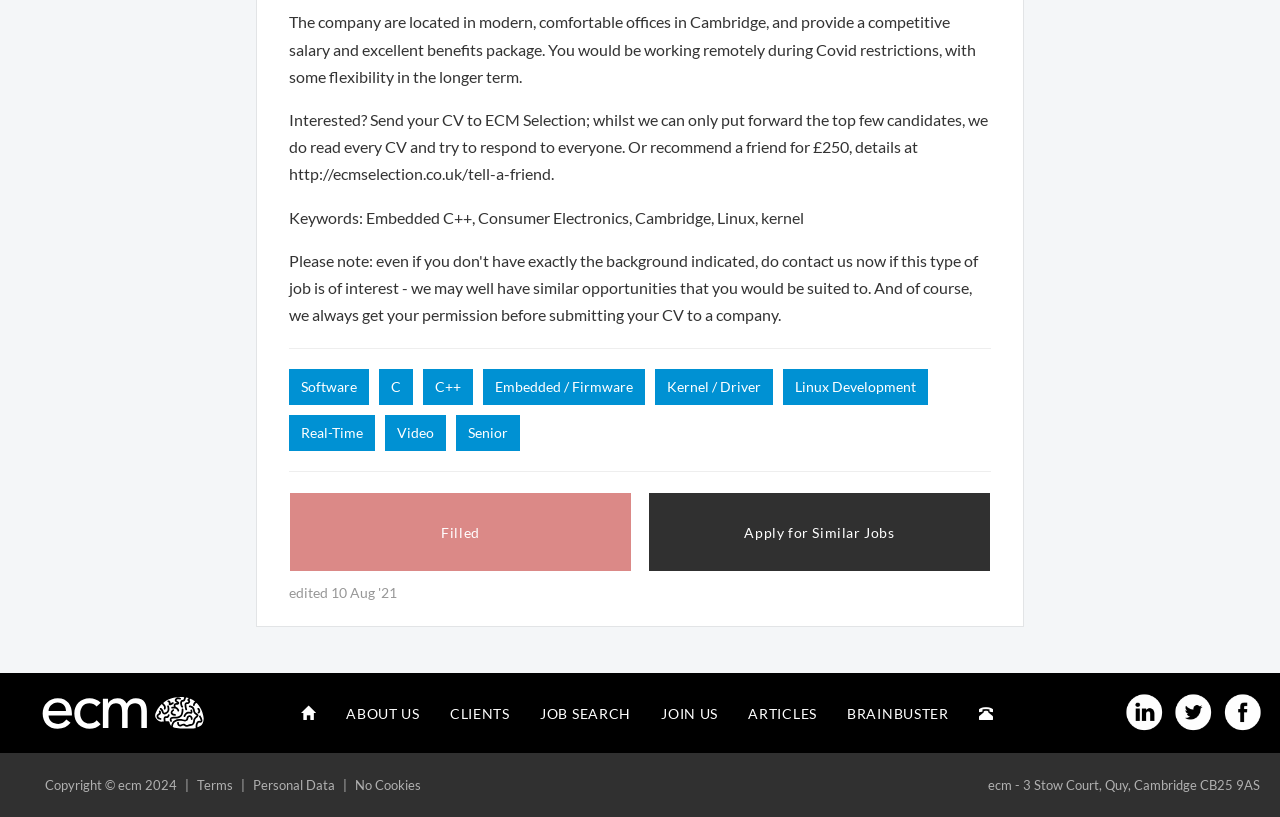Identify the bounding box for the given UI element using the description provided. Coordinates should be in the format (top-left x, top-left y, bottom-right x, bottom-right y) and must be between 0 and 1. Here is the description: 隽永东方

None